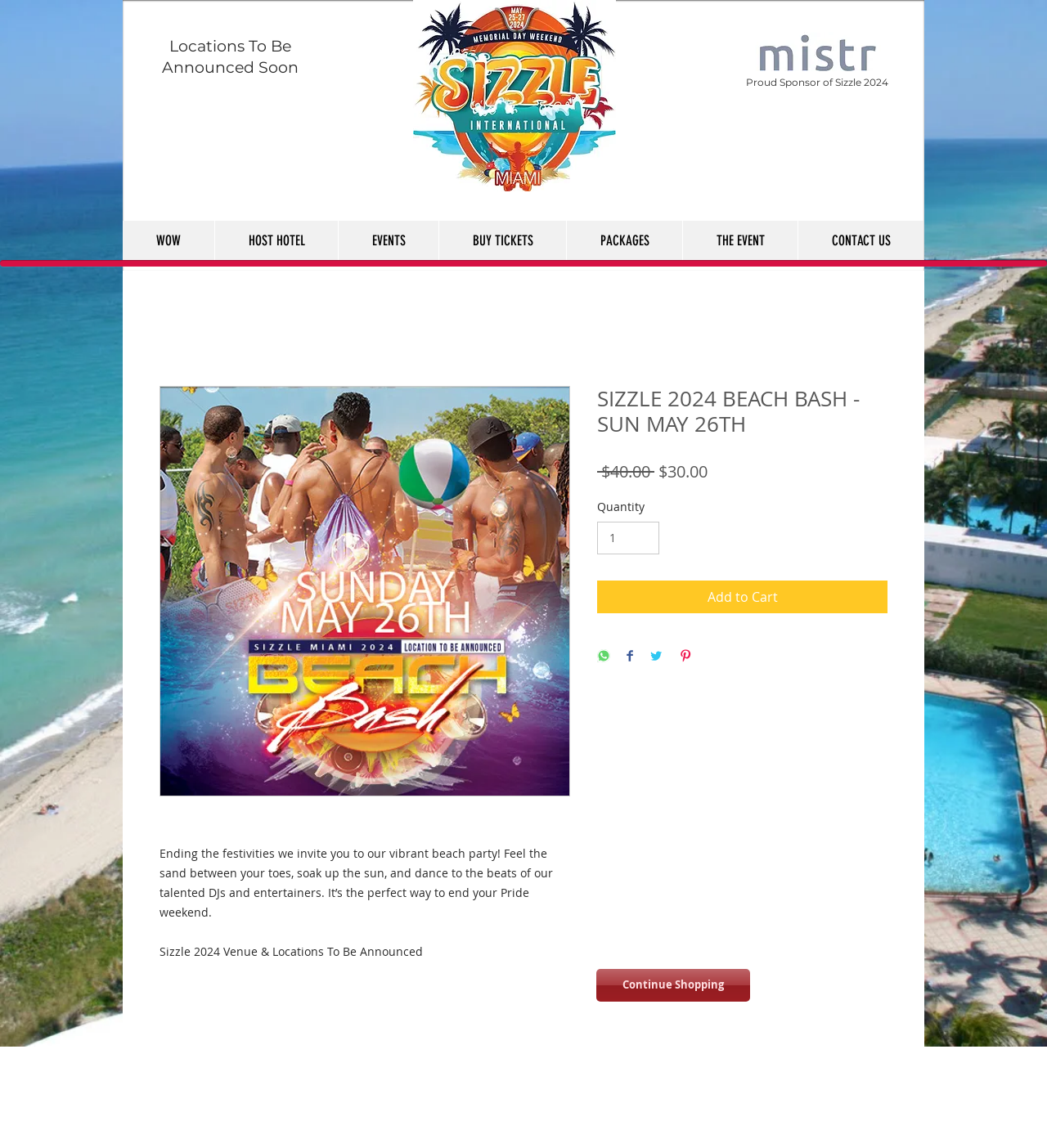Identify the bounding box coordinates of the specific part of the webpage to click to complete this instruction: "Click the 'Add to Cart' button".

[0.57, 0.506, 0.848, 0.534]